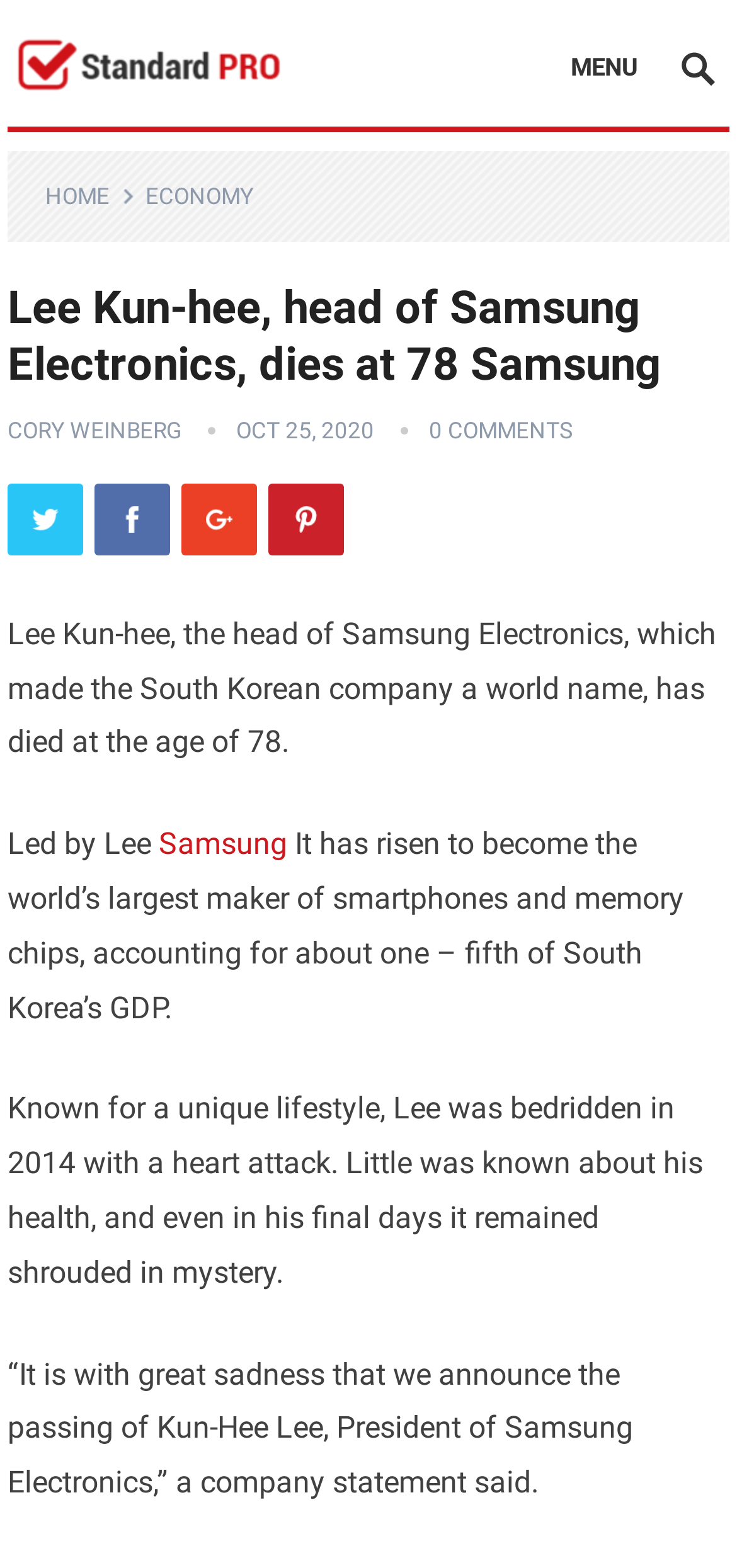Determine the bounding box coordinates of the region I should click to achieve the following instruction: "Click on 0 COMMENTS". Ensure the bounding box coordinates are four float numbers between 0 and 1, i.e., [left, top, right, bottom].

[0.582, 0.266, 0.777, 0.283]